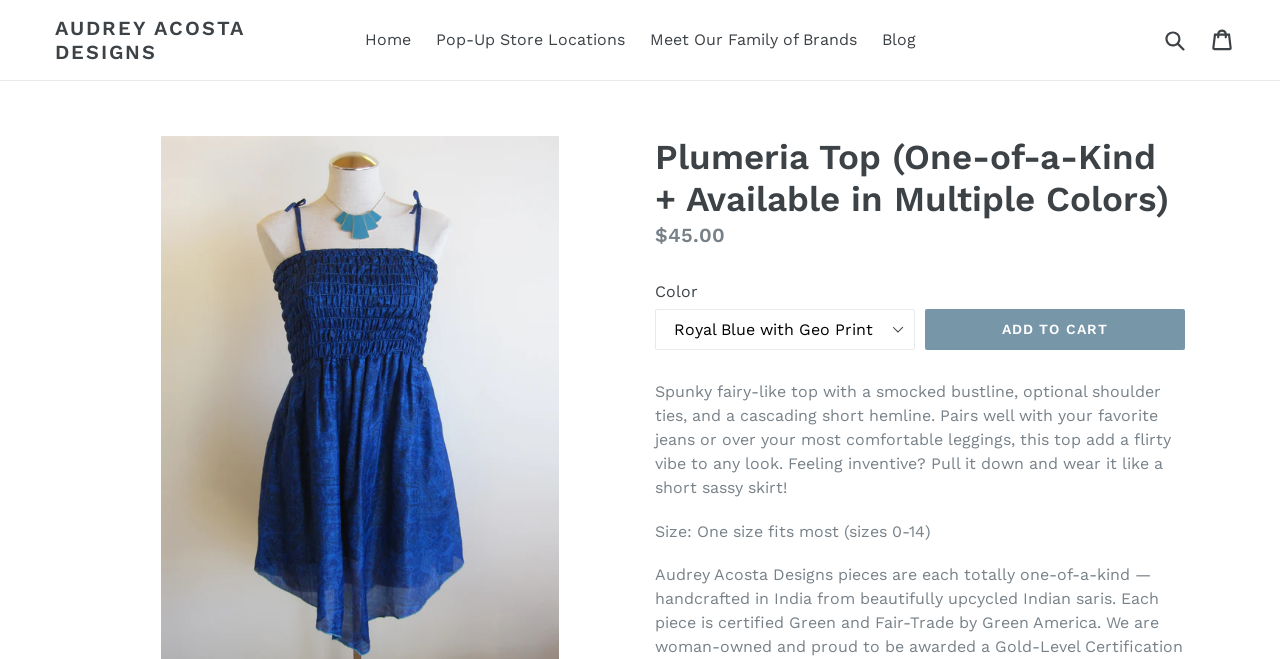Explain in detail what you observe on this webpage.

This webpage is about a product called "Plumeria Top" from Audrey Acosta Designs. At the top, there is a navigation menu with links to "Home", "Pop-Up Store Locations", "Meet Our Family of Brands", "Blog", and a search bar on the right side. The search bar has a search box and a submit button. Next to the search bar, there is a link to the shopping cart.

Below the navigation menu, the product title "Plumeria Top (One-of-a-Kind + Available in Multiple Colors)" is prominently displayed. Under the title, there is a section showing the regular price of the product, which is $45.00. 

To the right of the price section, there is a dropdown menu to select the color of the top. Next to the color dropdown, there is an "ADD TO CART" button. 

Below the price and color selection section, there is a detailed product description, which describes the top as a "spunky fairy-like" garment with a smocked bustline, optional shoulder ties, and a cascading short hemline. The description also mentions that the top can be paired with jeans or leggings and adds a flirty vibe to any look. Additionally, it suggests that the top can be worn as a short sassy skirt. 

Finally, at the bottom of the product description, there is a note about the size of the top, which is one size fits most, covering sizes 0-14.